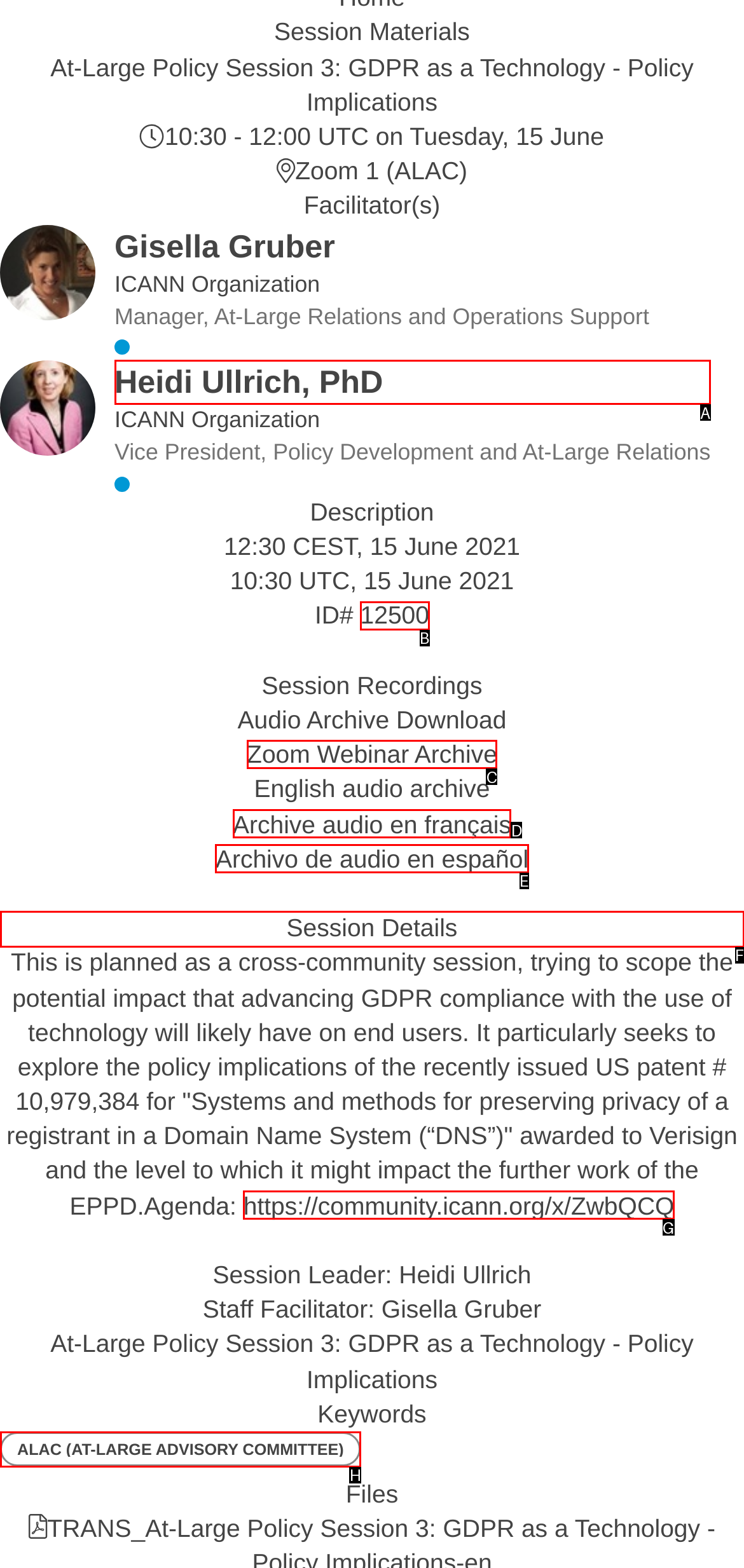Given the task: View Session Details, indicate which boxed UI element should be clicked. Provide your answer using the letter associated with the correct choice.

F